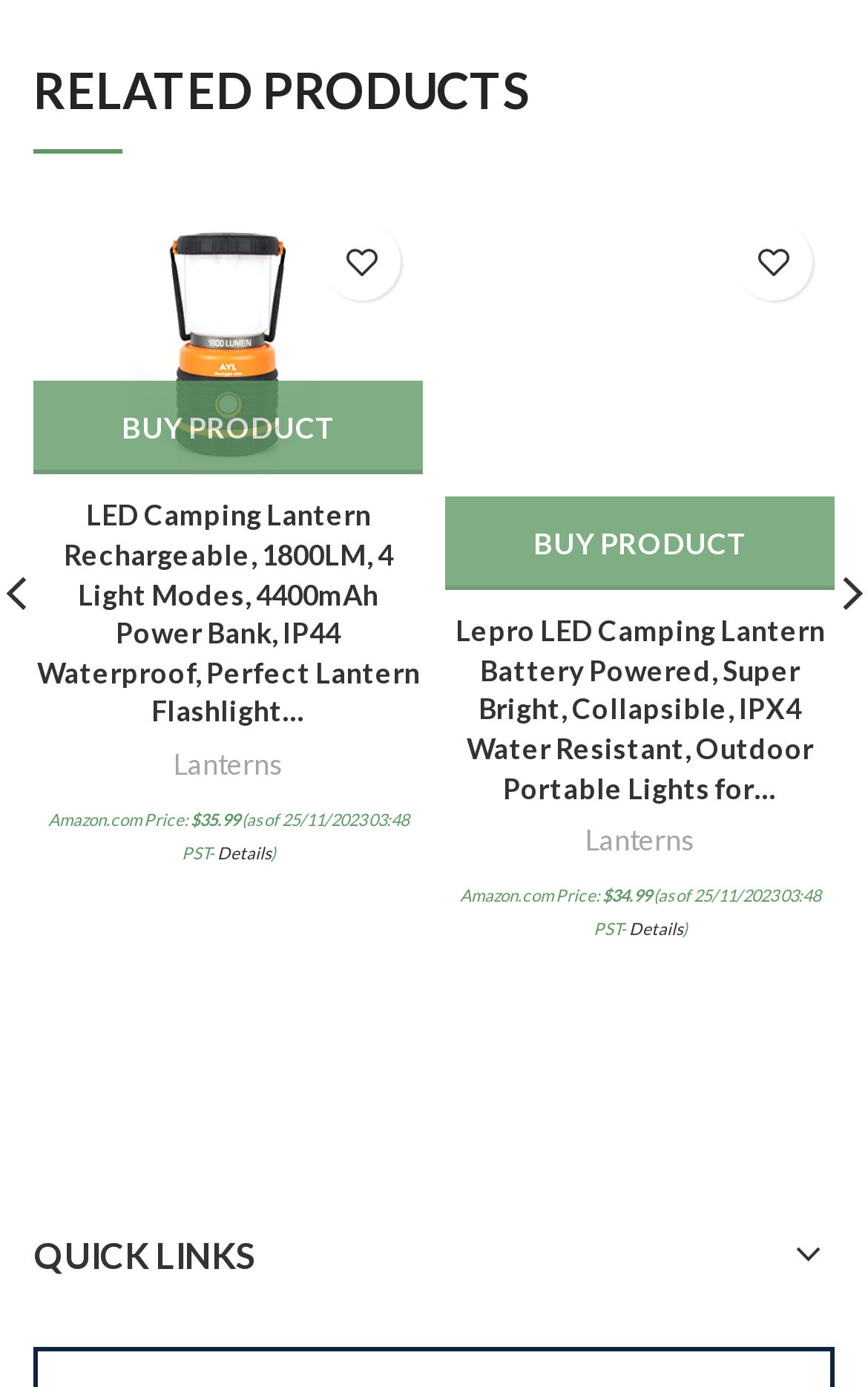Please find the bounding box coordinates of the element that you should click to achieve the following instruction: "View product details of Lepro LED Camping Lantern". The coordinates should be presented as four float numbers between 0 and 1: [left, top, right, bottom].

[0.724, 0.664, 0.786, 0.678]